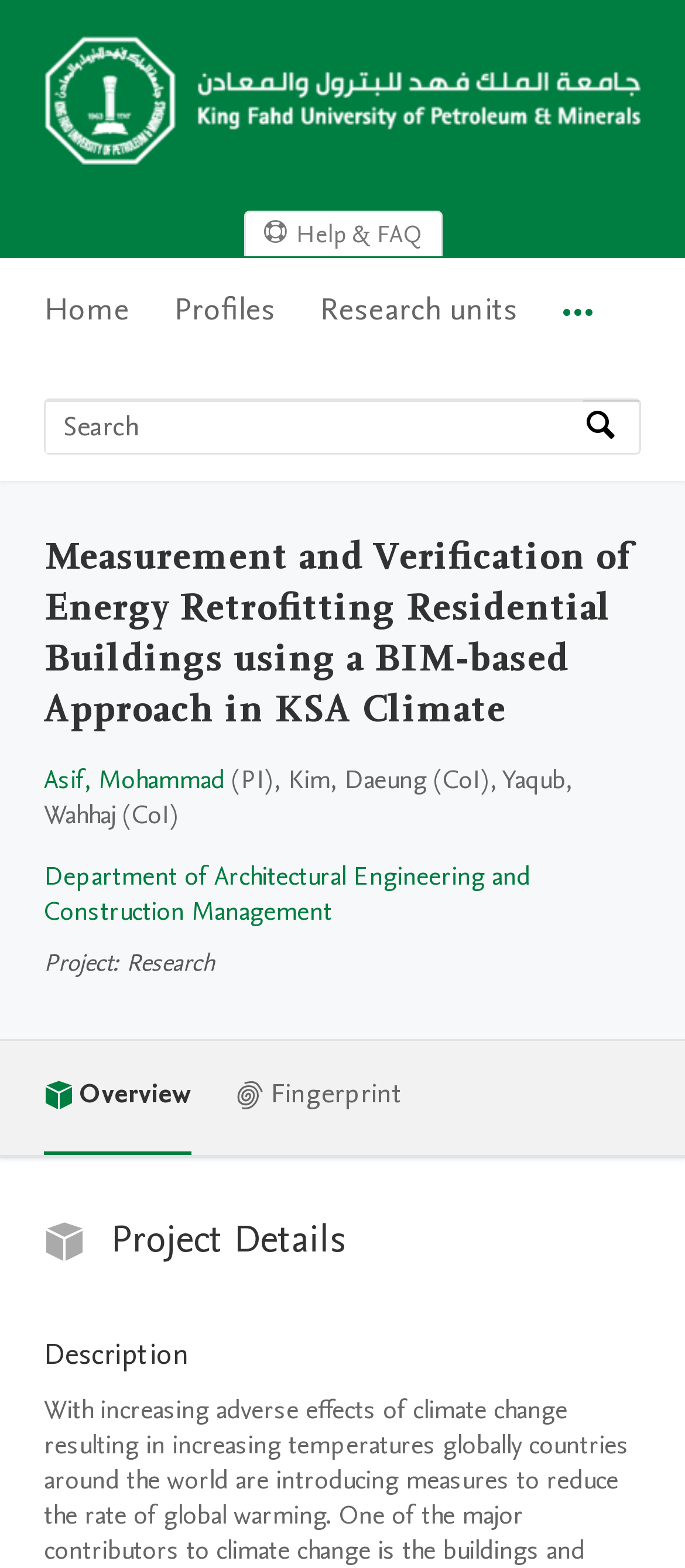Determine the bounding box coordinates of the element's region needed to click to follow the instruction: "Get help and FAQ". Provide these coordinates as four float numbers between 0 and 1, formatted as [left, top, right, bottom].

[0.358, 0.136, 0.642, 0.164]